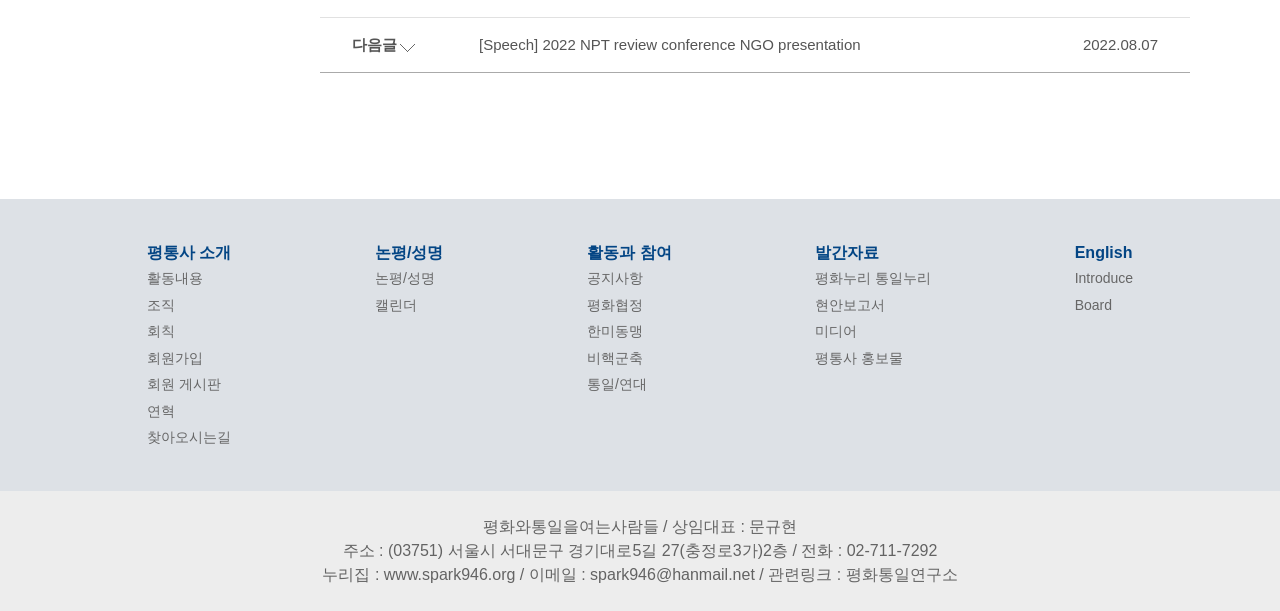How many sections are there in the DescriptionList?
Using the image, provide a concise answer in one word or a short phrase.

4